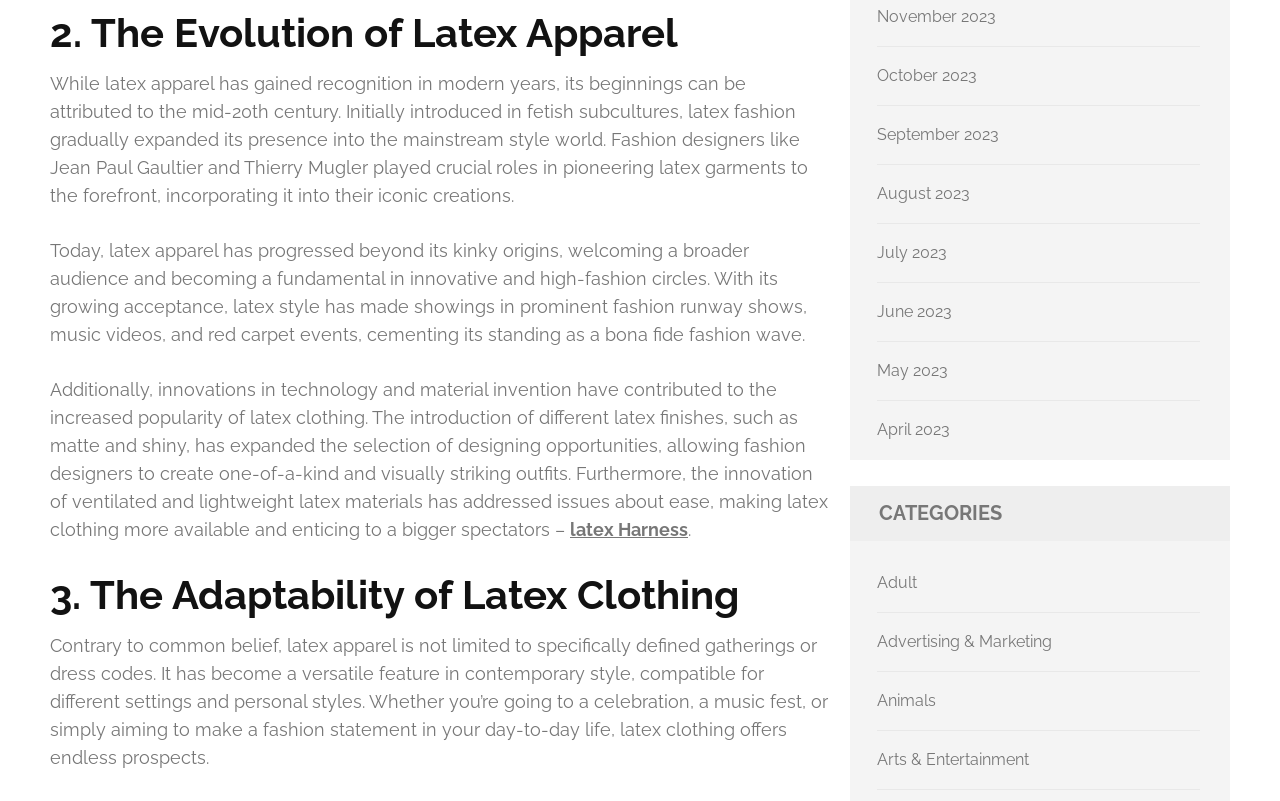What is the theme of the webpage?
Please provide a single word or phrase in response based on the screenshot.

Latex fashion